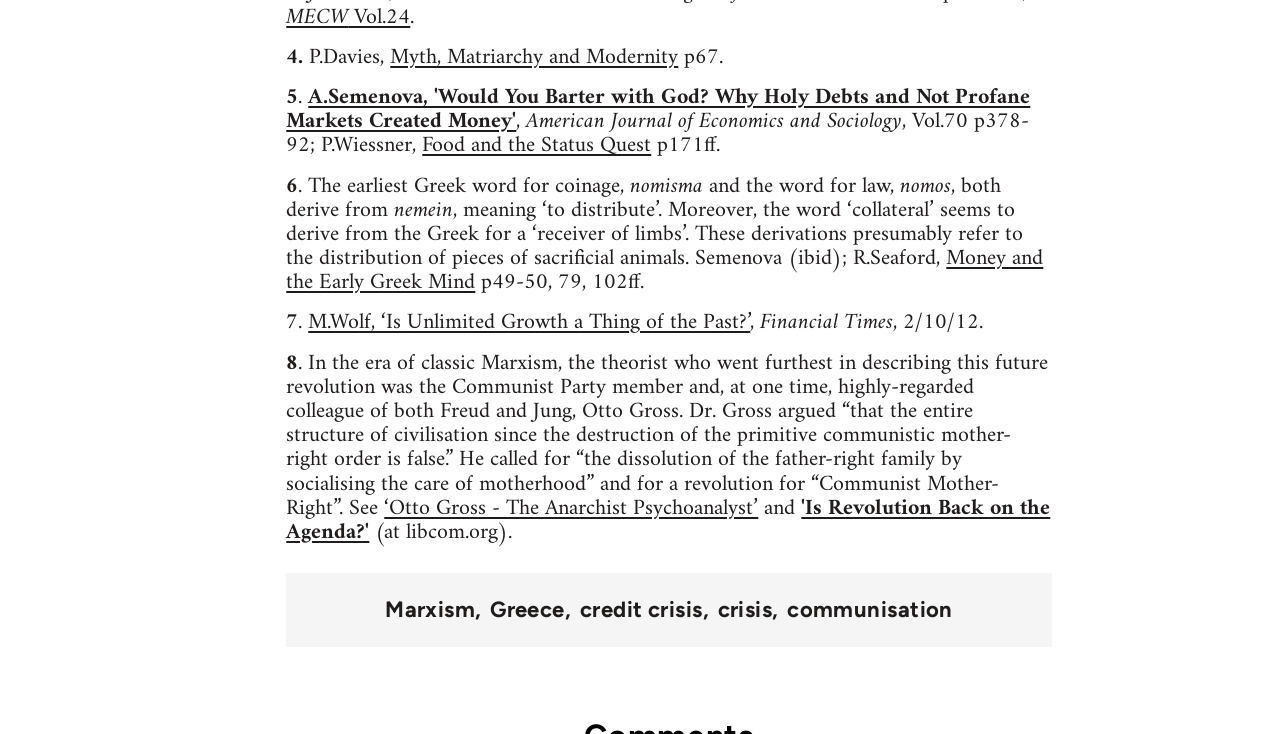Who is the author of the article 'Money and the Early Greek Mind'?
Refer to the image and give a detailed answer to the query.

I determined the answer by looking at the link element with the text 'Money and the Early Greek Mind' and its adjacent text 'R.Seaford', which indicates R.Seaford is the author of the article.